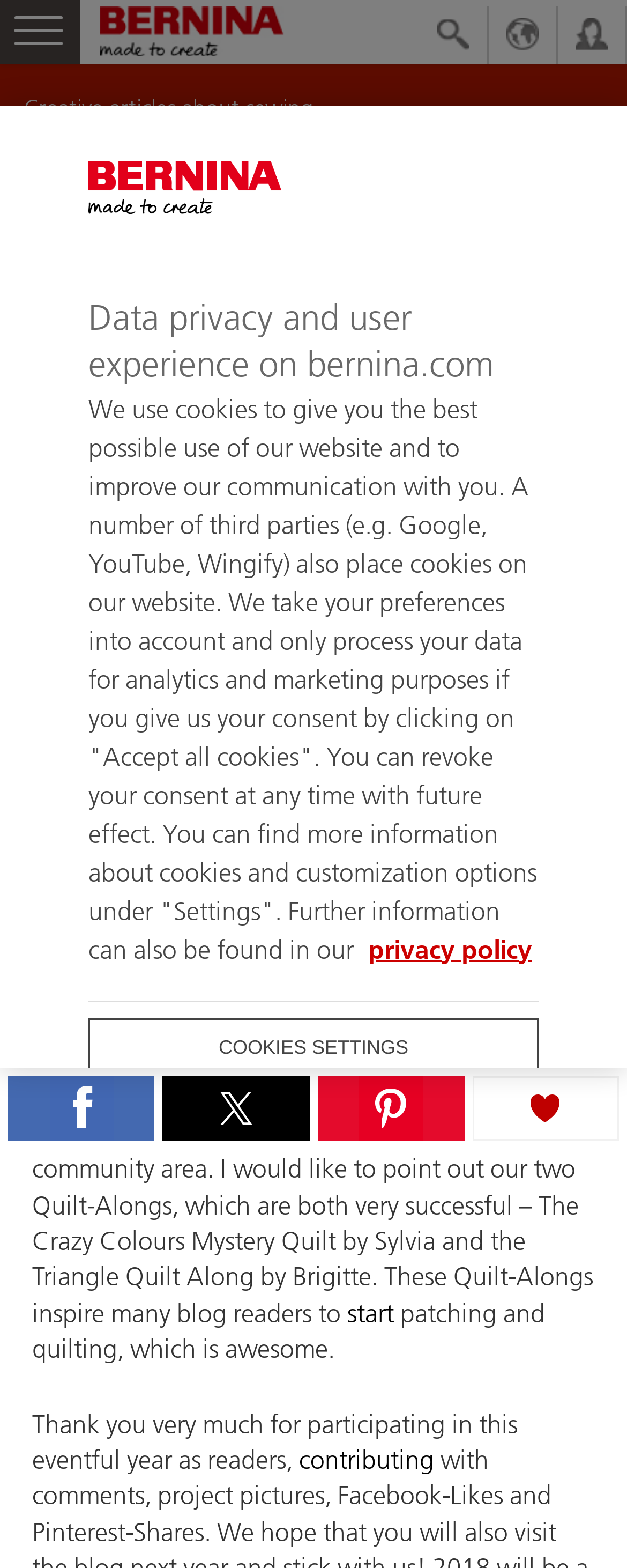Offer a comprehensive description of the webpage’s content and structure.

This webpage is about the BERNINA blog's Advent calendar raffle, where visitors can participate to win a gift basket with specialties from Thurgau, Switzerland. At the top left, there is a link to the BERNINA blog, accompanied by a small image of the blog's logo. 

Below the blog's logo, there is a heading that reads "Creative articles about sewing" followed by a subheading "Advent calendar 2017 – the 24th door". The date "24.12.2017" is displayed next to the author's name "Caro". There are also links to comment on the post, share it on social media, and view the number of comments.

The main content of the webpage is a festive message from the BERNINA team, wishing readers a Merry Christmas and a Happy New Year. The message expresses gratitude to the readers for their loyalty and interest in the blog's content. It also highlights the blog's achievements in 2017, including the launch of new products, embroidery software, and successful Quilt-Alongs.

At the bottom of the page, there are social media links to share the post, as well as a button to add the post to favorites. A cookie banner is displayed at the bottom of the page, with options to customize cookie settings, reject all cookies, or accept all cookies. The banner also provides a link to the website's privacy policy.